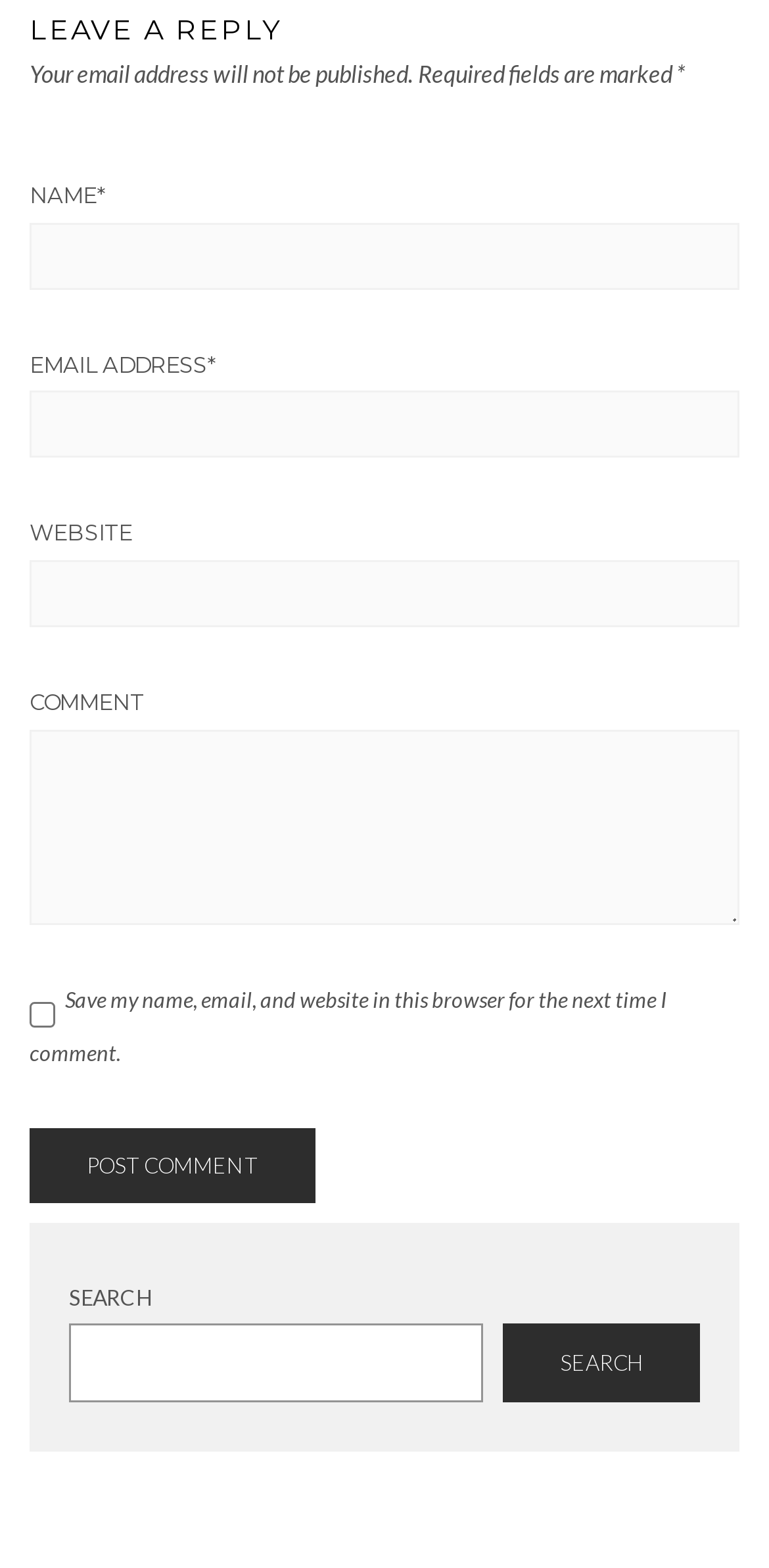Please identify the bounding box coordinates of the element's region that I should click in order to complete the following instruction: "Click the post comment button". The bounding box coordinates consist of four float numbers between 0 and 1, i.e., [left, top, right, bottom].

[0.038, 0.72, 0.41, 0.767]